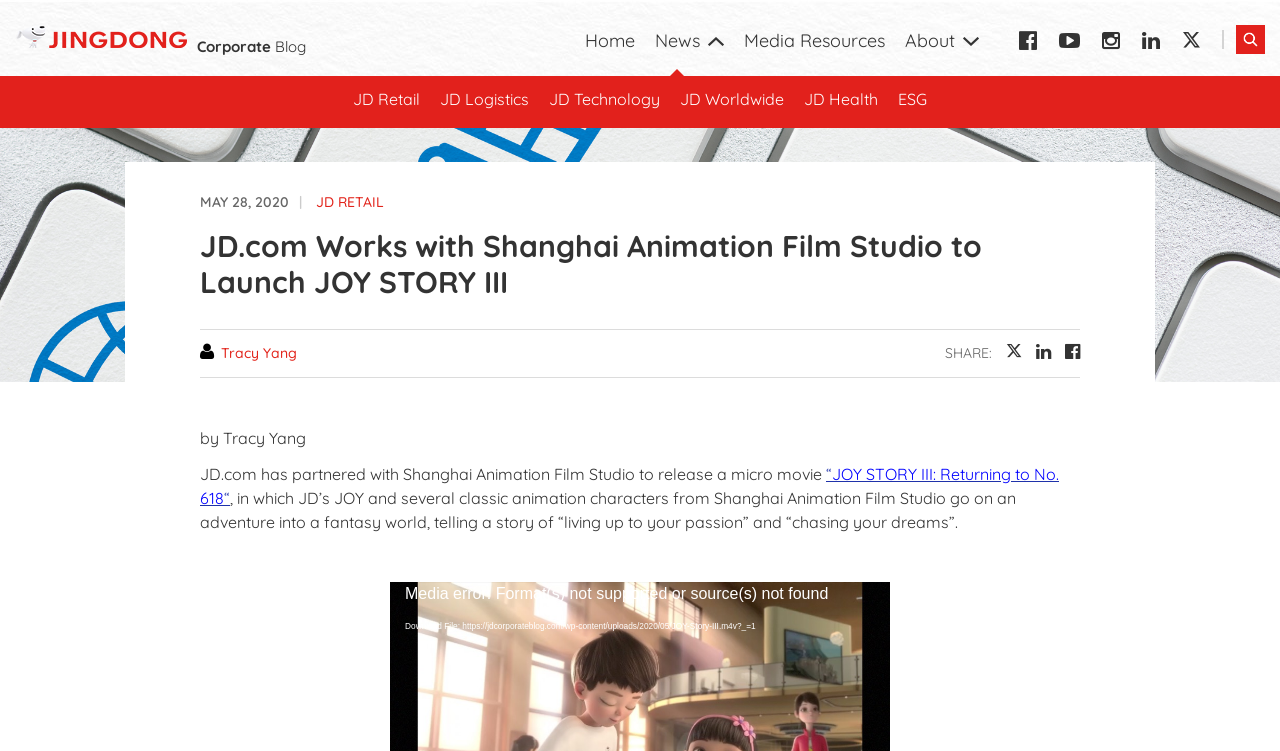Could you provide the bounding box coordinates for the portion of the screen to click to complete this instruction: "Read about JD Retail"?

[0.276, 0.116, 0.328, 0.148]